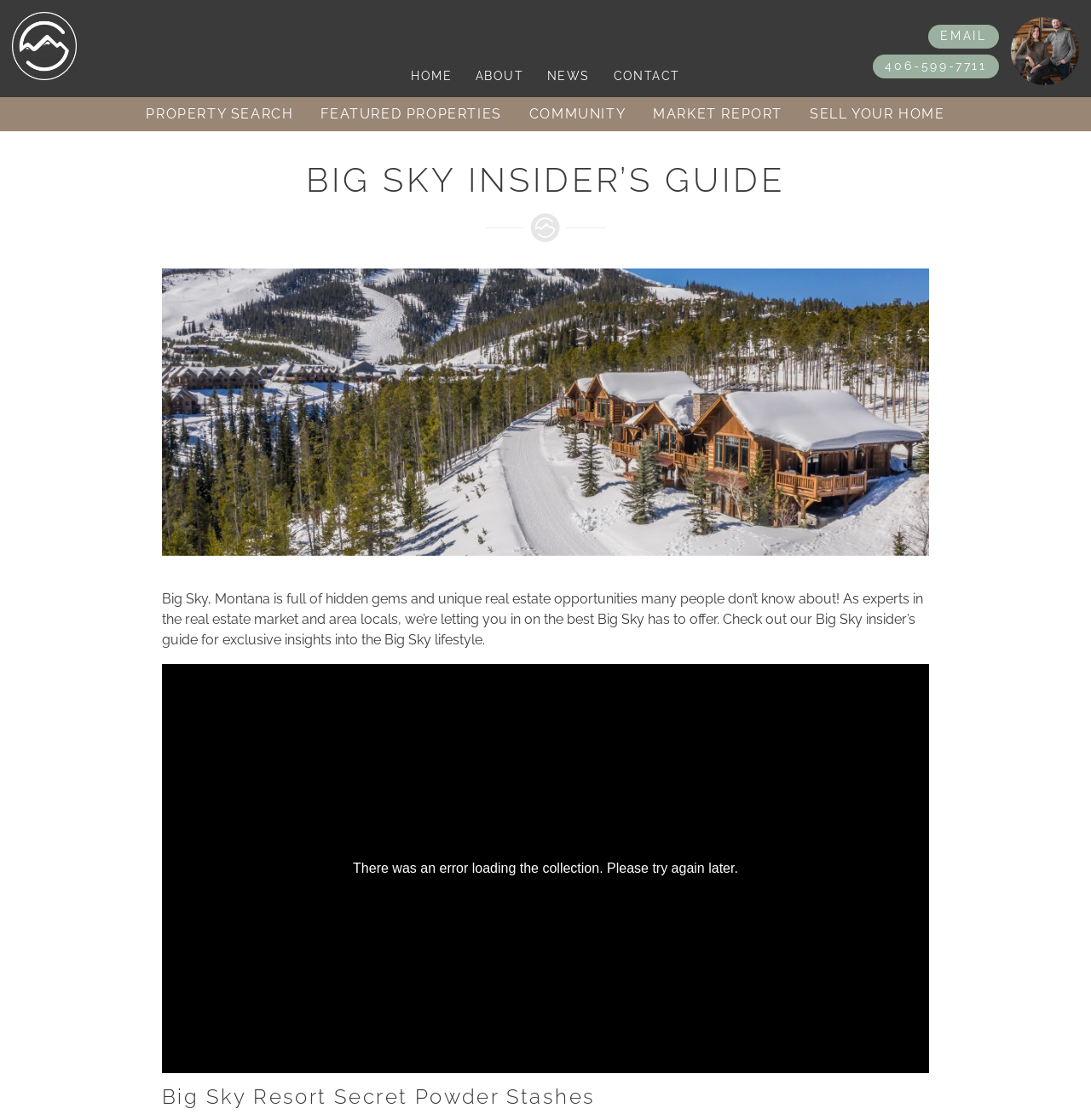Identify the bounding box coordinates of the element that should be clicked to fulfill this task: "contact us". The coordinates should be provided as four float numbers between 0 and 1, i.e., [left, top, right, bottom].

[0.927, 0.015, 0.989, 0.076]